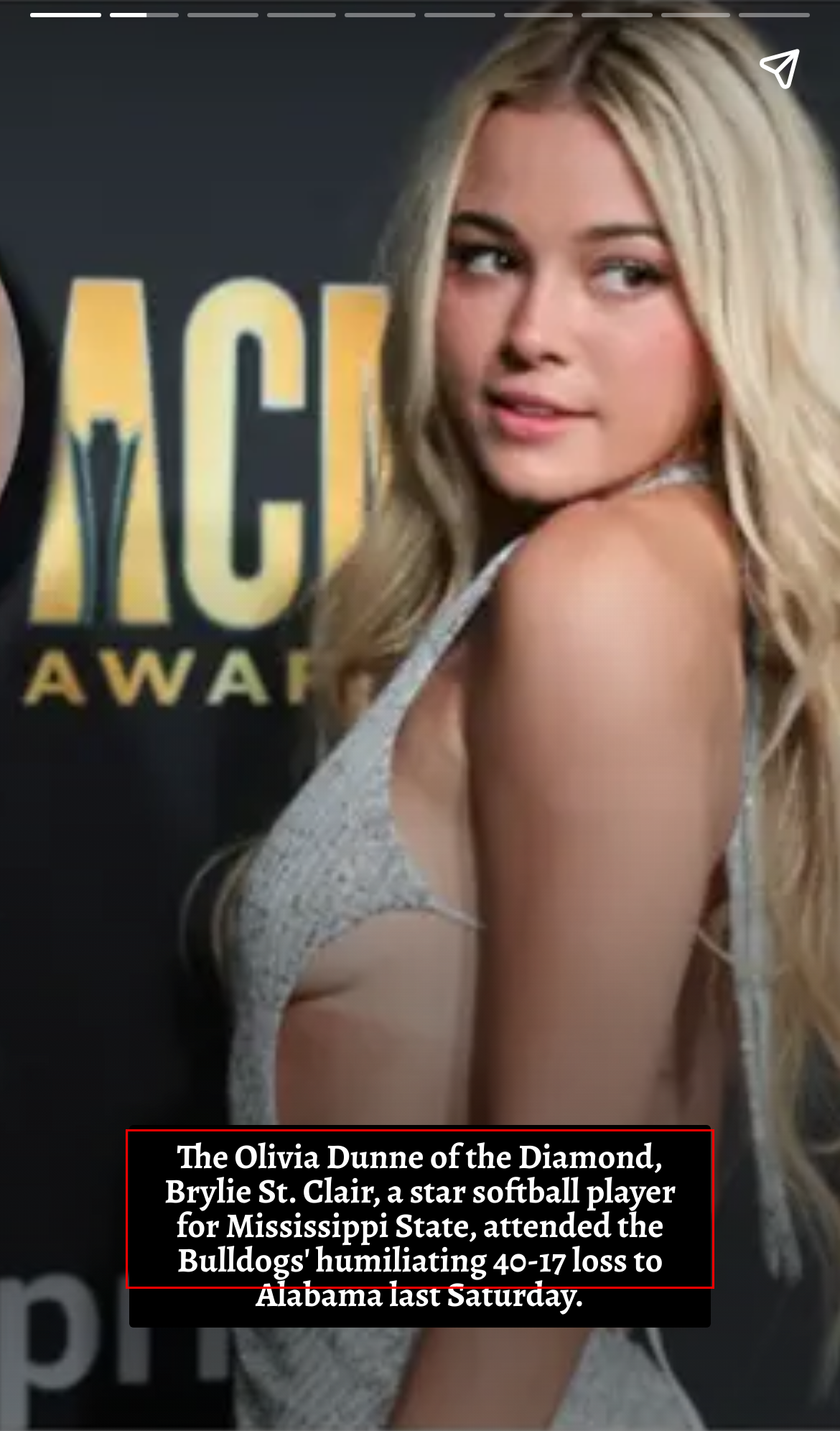View the screenshot of the webpage and identify the UI element surrounded by a red bounding box. Extract the text contained within this red bounding box.

And by that I mean the senior in his fifth year was on the field making better passes than the team as a whole.